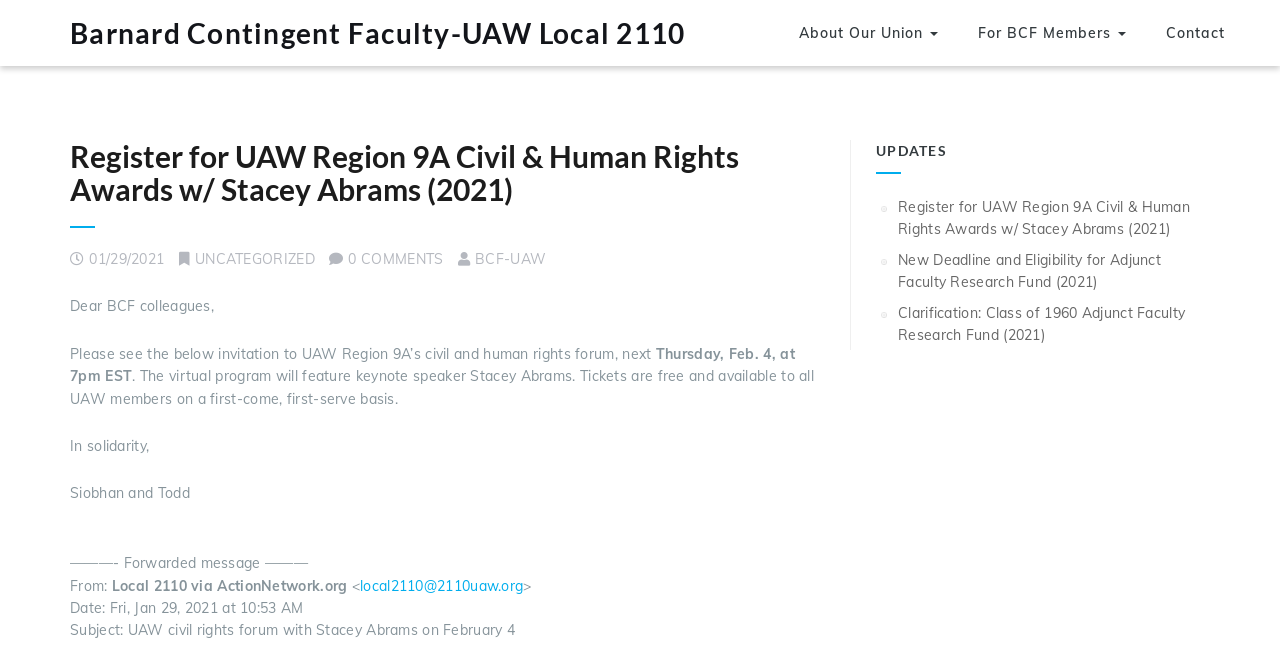Please predict the bounding box coordinates (top-left x, top-left y, bottom-right x, bottom-right y) for the UI element in the screenshot that fits the description: For BCF Members

[0.764, 0.034, 0.88, 0.064]